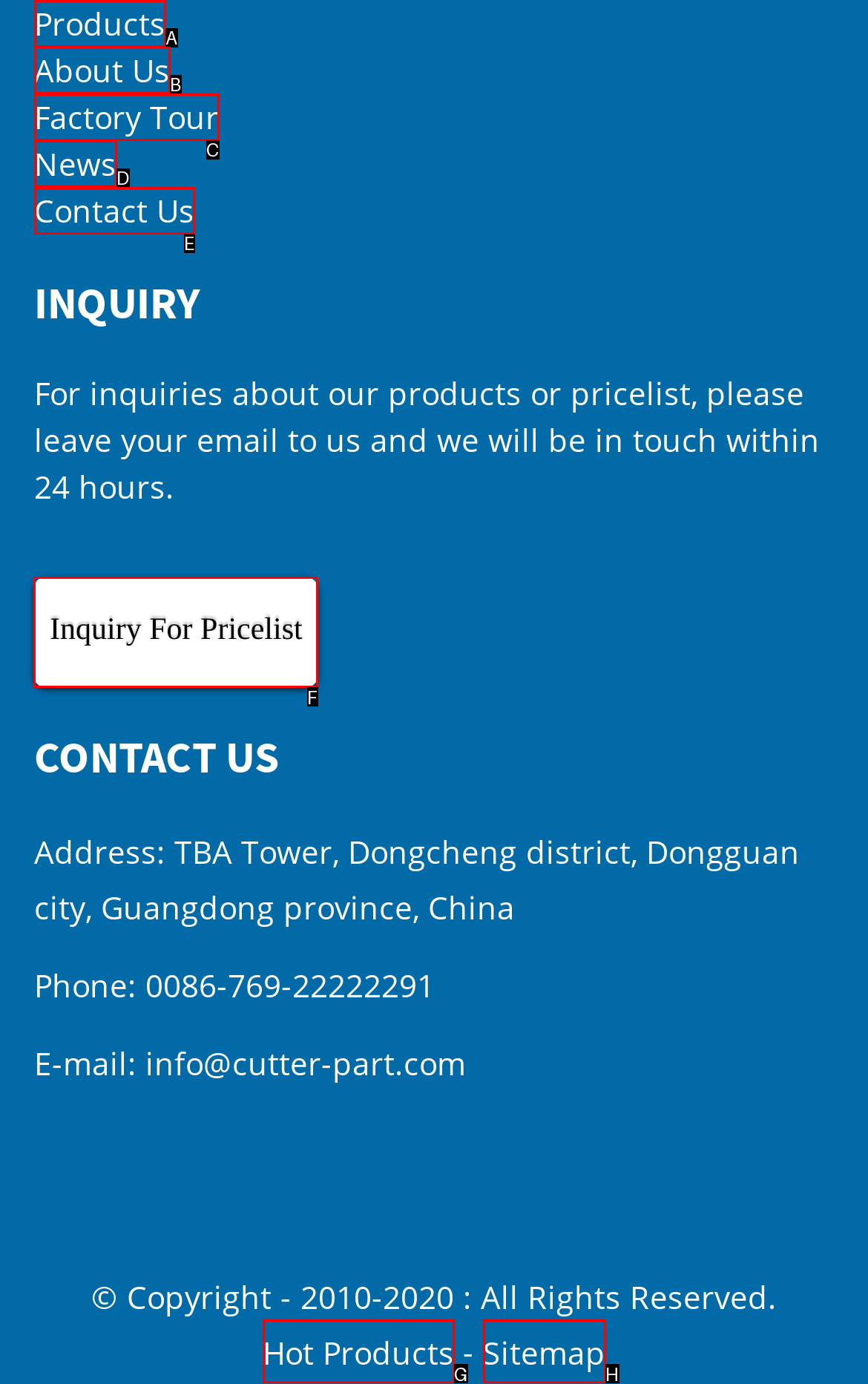Specify which HTML element I should click to complete this instruction: Click on Inquiry For Pricelist Answer with the letter of the relevant option.

F